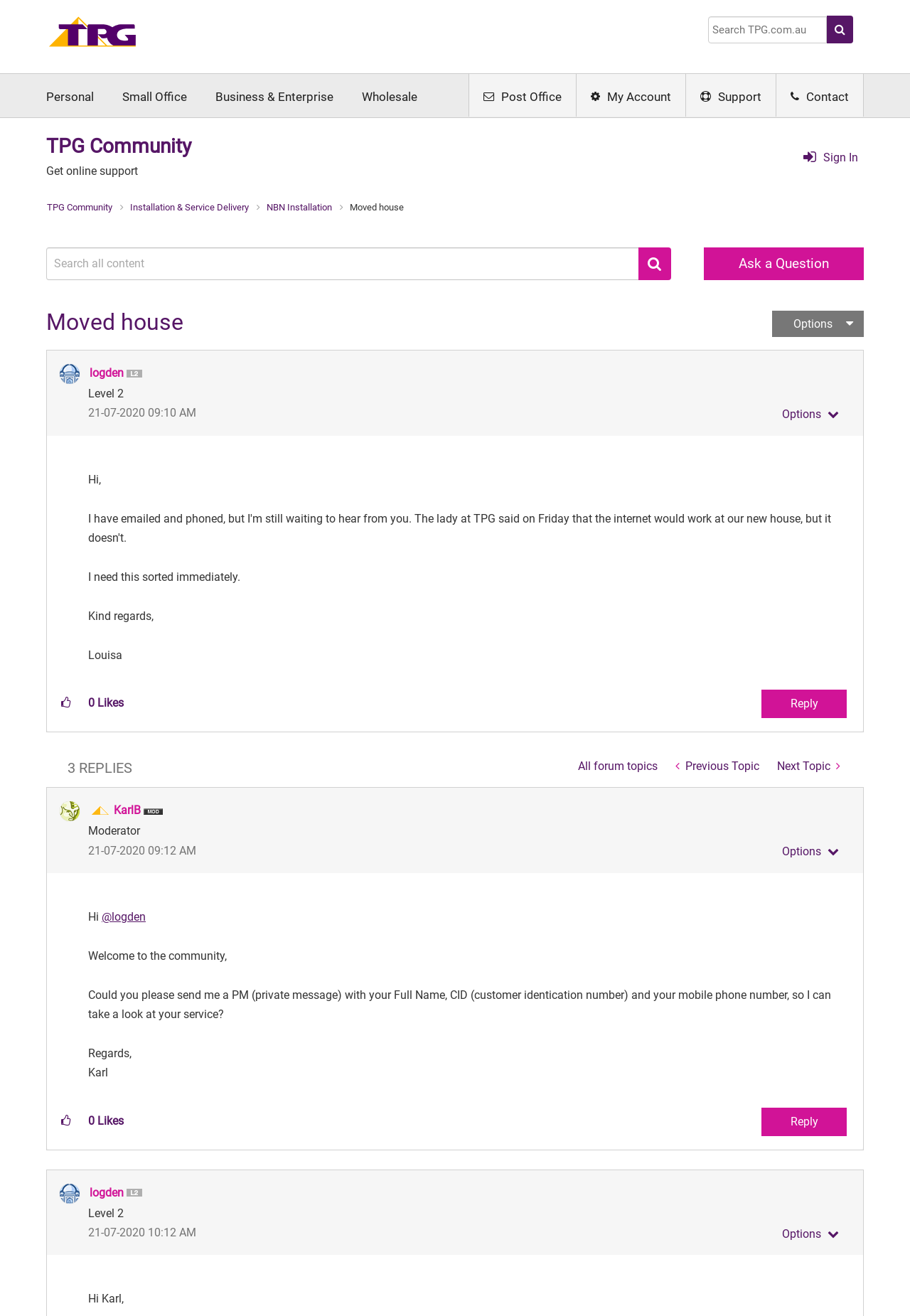Can you find the bounding box coordinates for the element to click on to achieve the instruction: "Reply to the post"?

[0.837, 0.524, 0.93, 0.546]